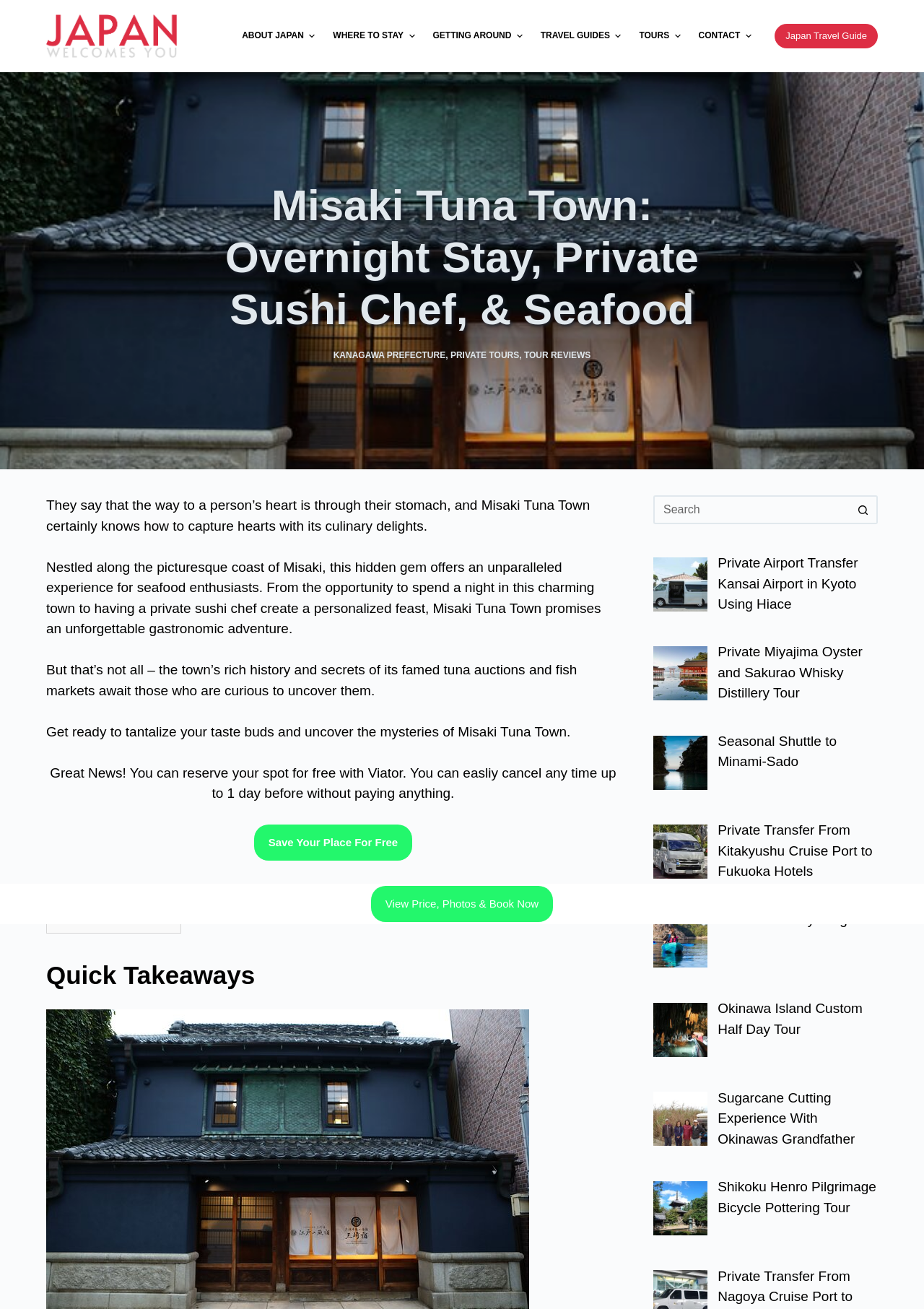What is the name of the town?
Provide a detailed and extensive answer to the question.

I found the answer by looking at the header section of the webpage, where it says 'Misaki Tuna Town: Overnight Stay, Private Sushi Chef, & Seafood'. This suggests that Misaki Tuna Town is the name of the town being referred to.